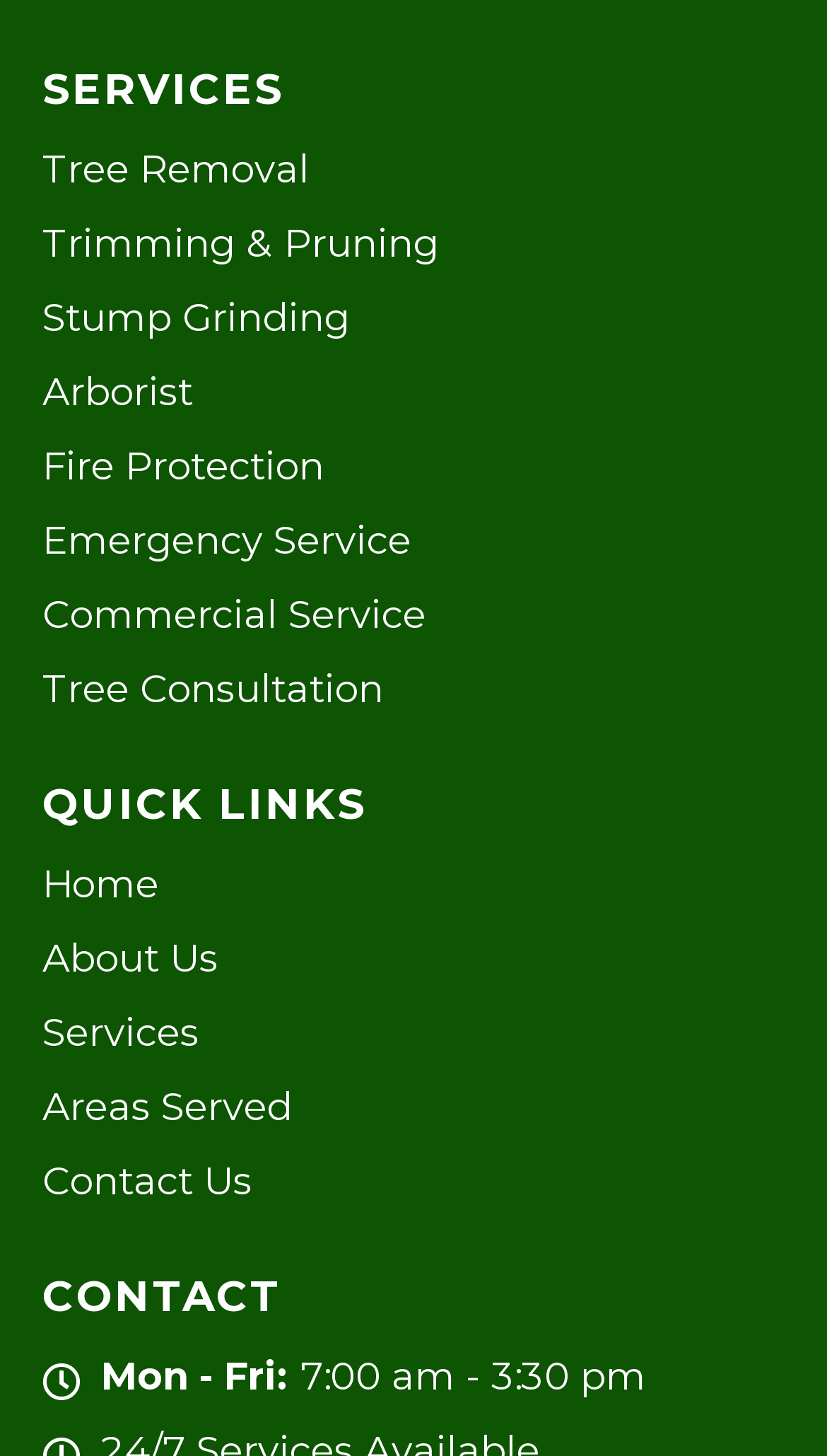Locate the bounding box coordinates of the element I should click to achieve the following instruction: "Learn about Commercial Service".

[0.051, 0.403, 0.949, 0.442]